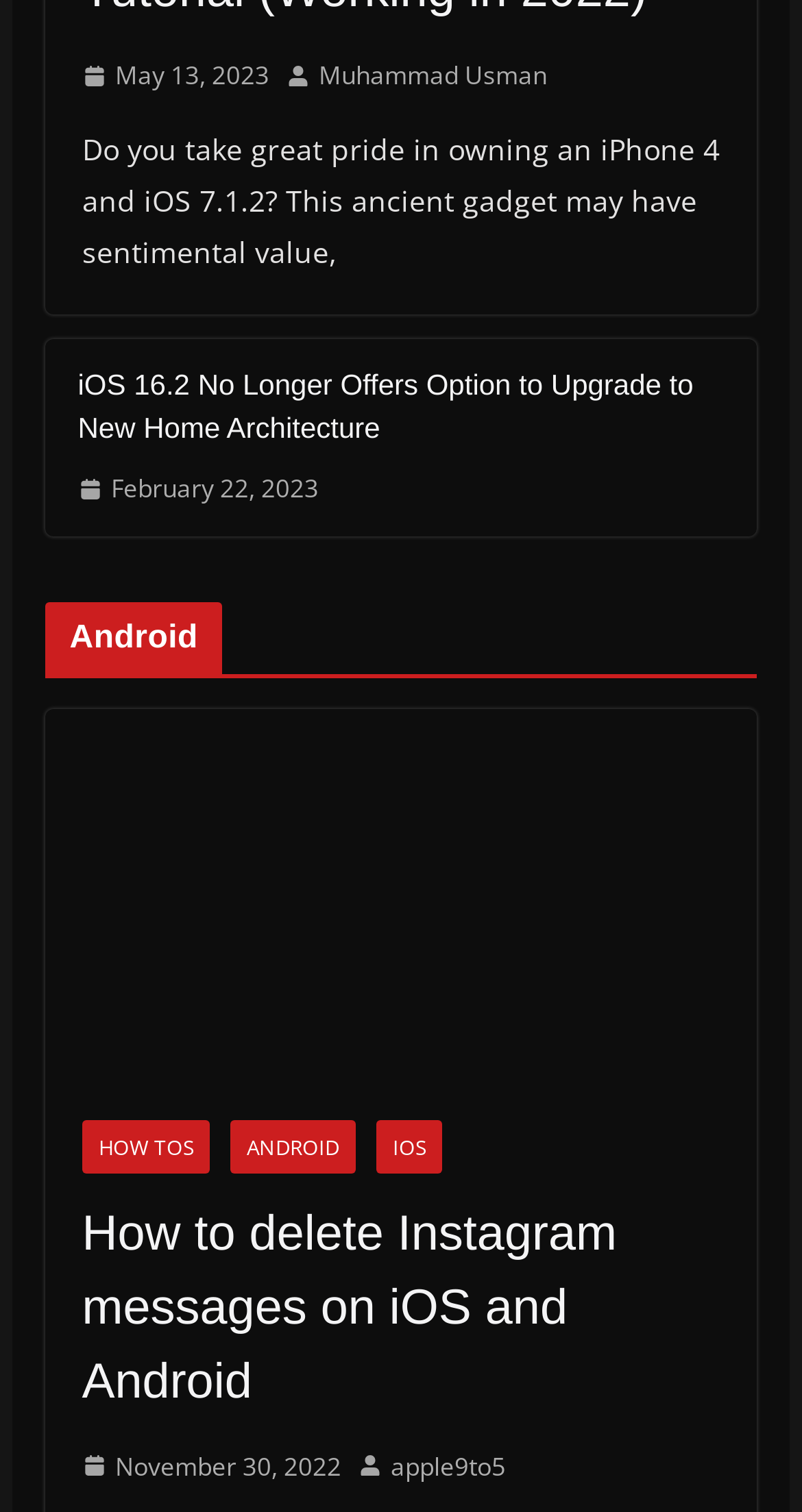Please determine the bounding box coordinates for the element that should be clicked to follow these instructions: "Check the news from apple9to5".

[0.487, 0.955, 0.63, 0.984]